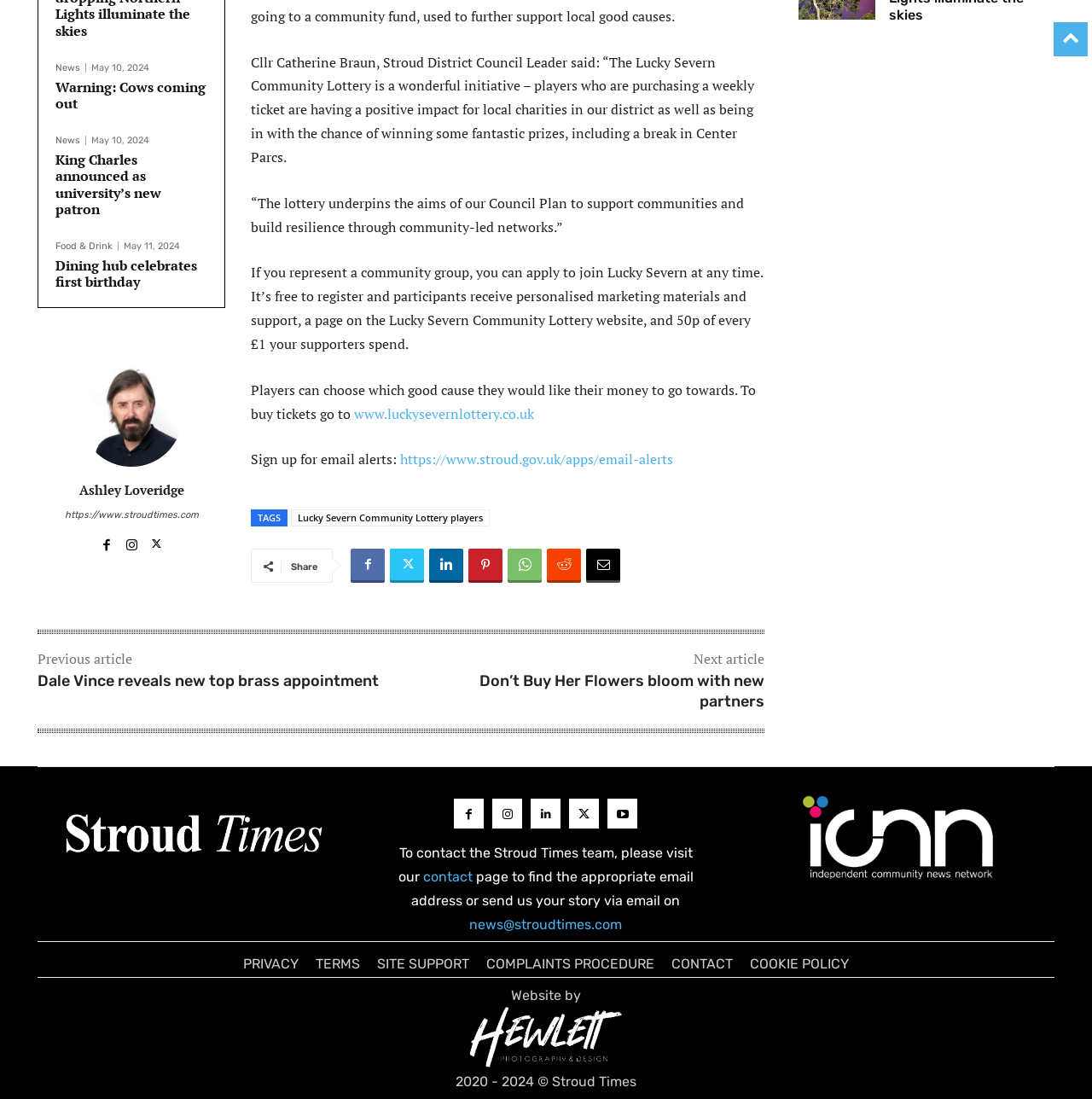What is the name of the community lottery?
Using the details shown in the screenshot, provide a comprehensive answer to the question.

I found the name of the community lottery by reading the text associated with the link 'www.luckysevernlottery.co.uk', which mentions 'Lucky Severn Community Lottery'.